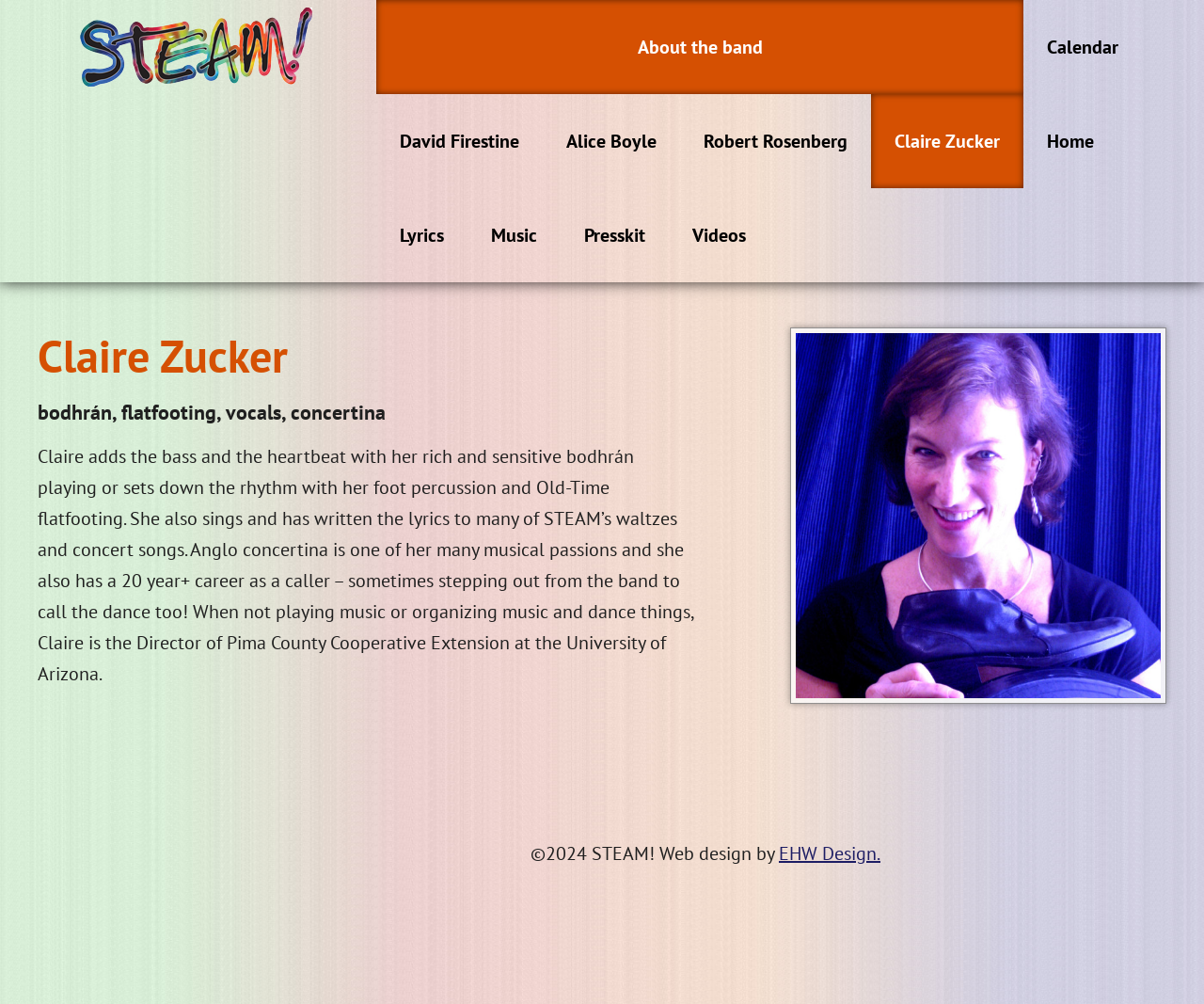Please indicate the bounding box coordinates of the element's region to be clicked to achieve the instruction: "go to home page". Provide the coordinates as four float numbers between 0 and 1, i.e., [left, top, right, bottom].

[0.031, 0.0, 0.294, 0.094]